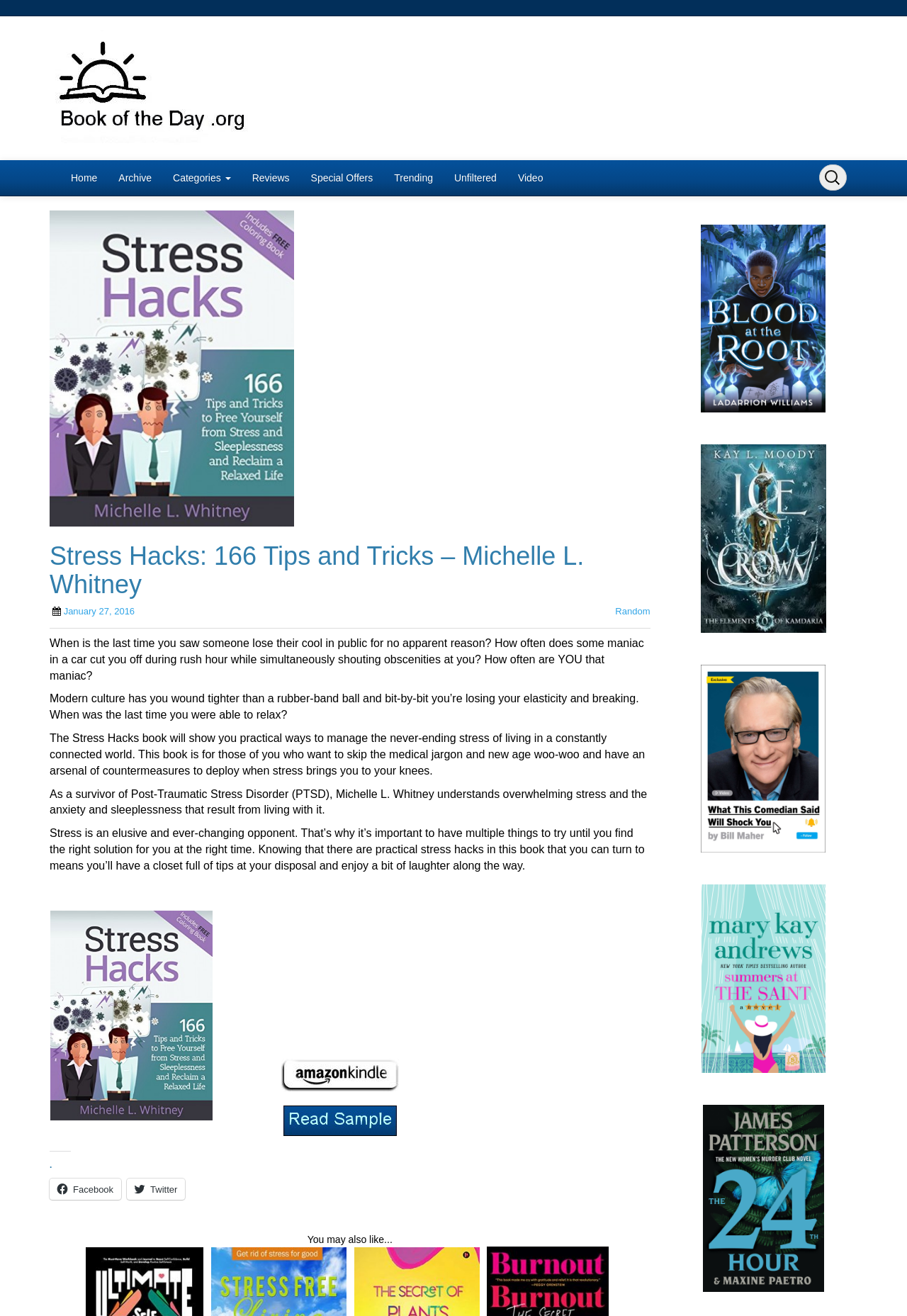Please determine the bounding box coordinates of the element to click on in order to accomplish the following task: "Check out the 'Random' link". Ensure the coordinates are four float numbers ranging from 0 to 1, i.e., [left, top, right, bottom].

[0.678, 0.461, 0.717, 0.469]